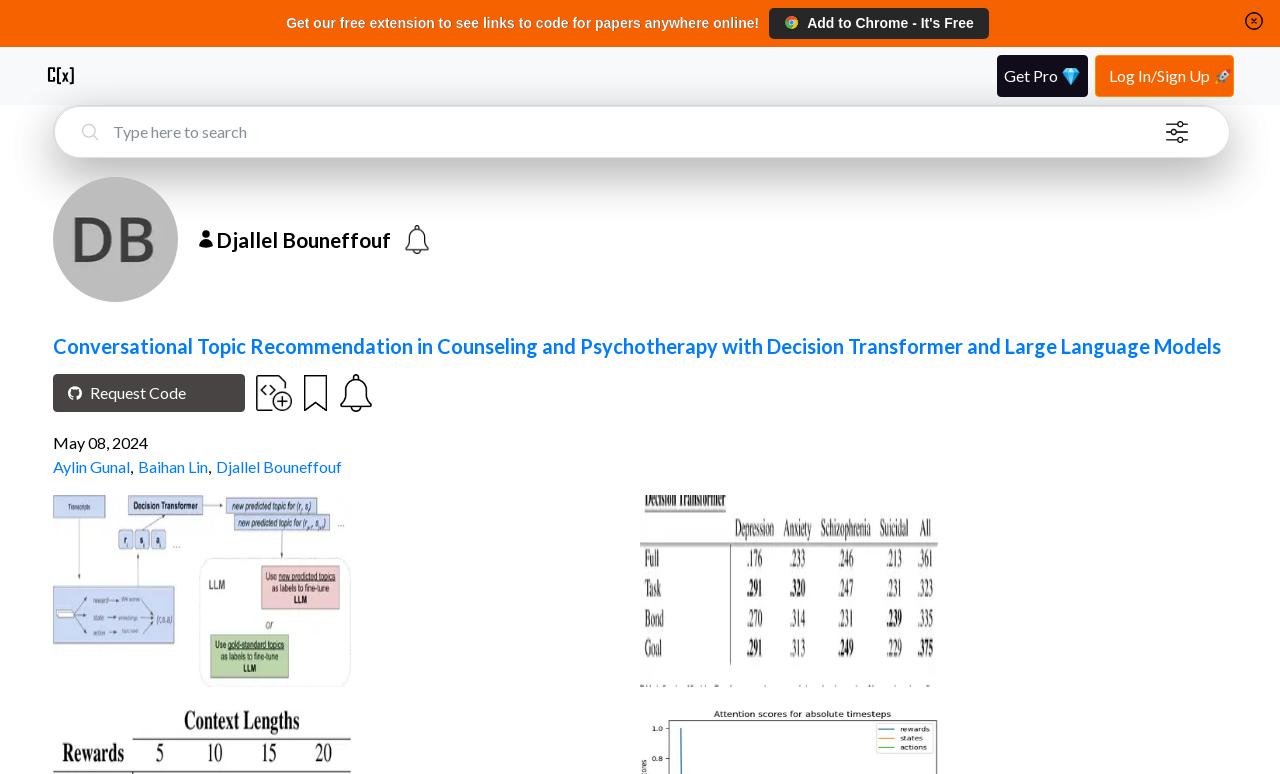Using the format (top-left x, top-left y, bottom-right x, bottom-right y), and given the element description, identify the bounding box coordinates within the screenshot: parent_node: Request Code

[0.2, 0.483, 0.228, 0.532]